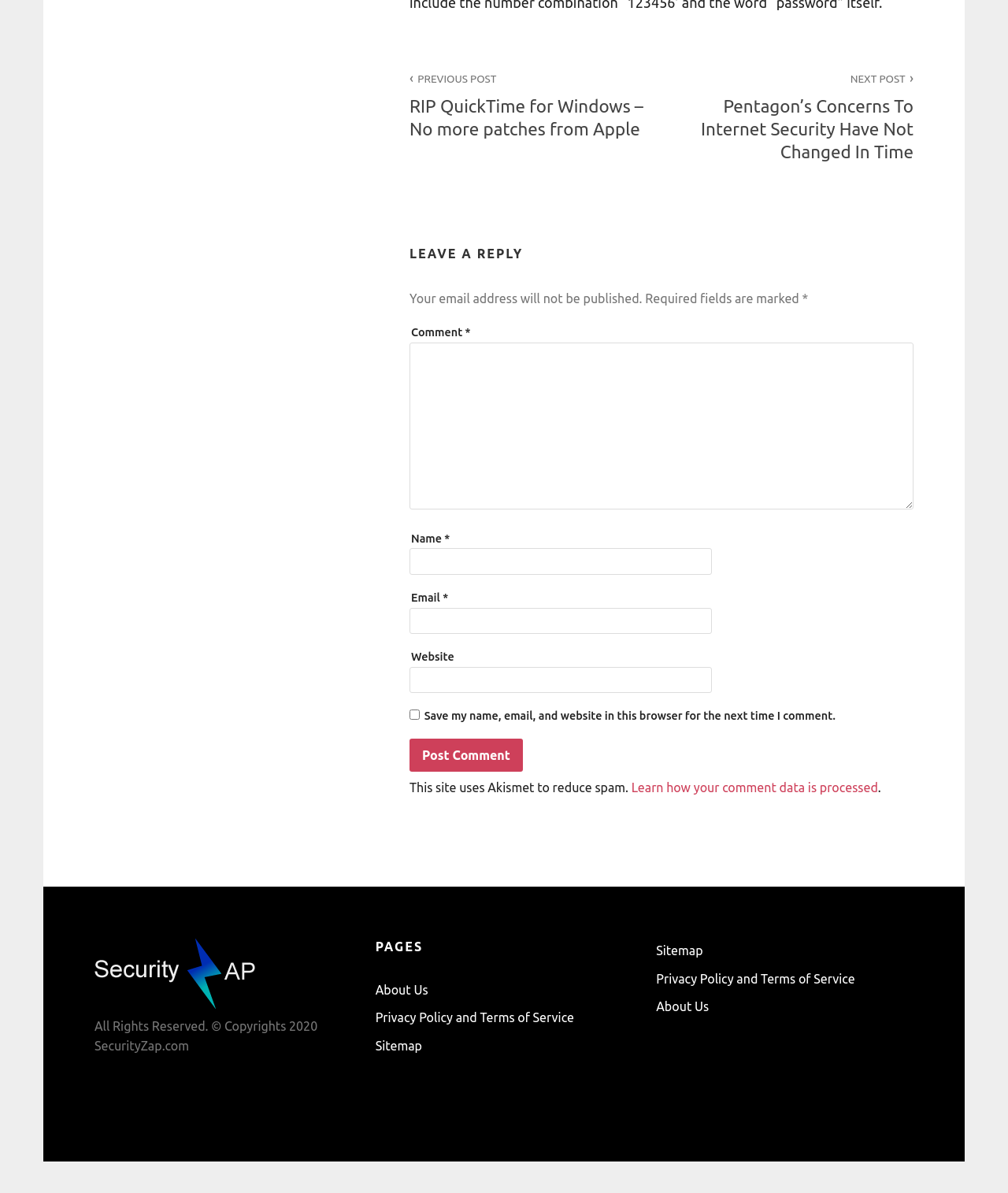Provide the bounding box coordinates of the section that needs to be clicked to accomplish the following instruction: "Click on the 'About Us' link."

[0.372, 0.824, 0.425, 0.835]